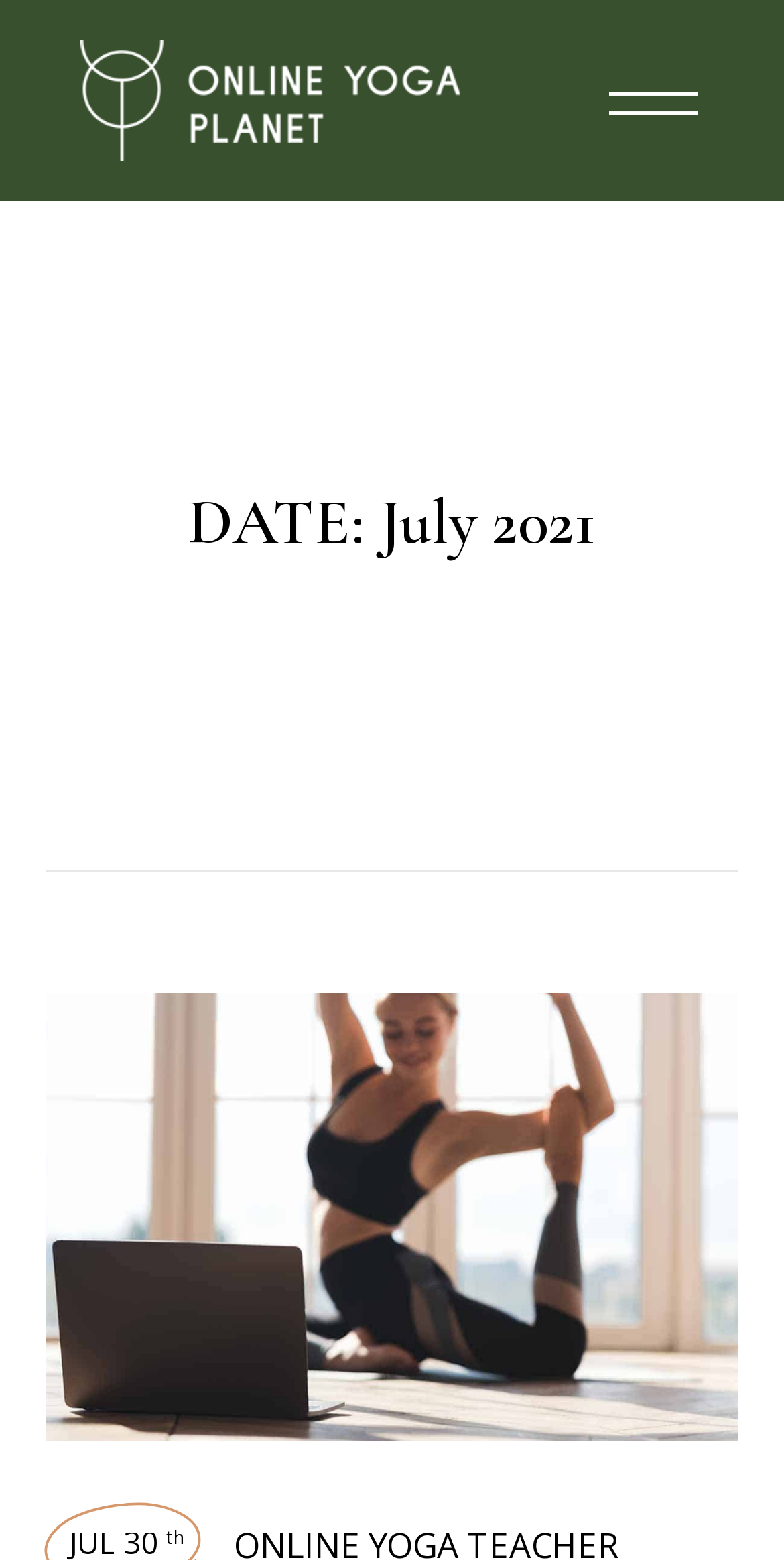Find the bounding box of the UI element described as follows: "alt="kundalini yoga teacher training online"".

[0.06, 0.637, 0.94, 0.924]